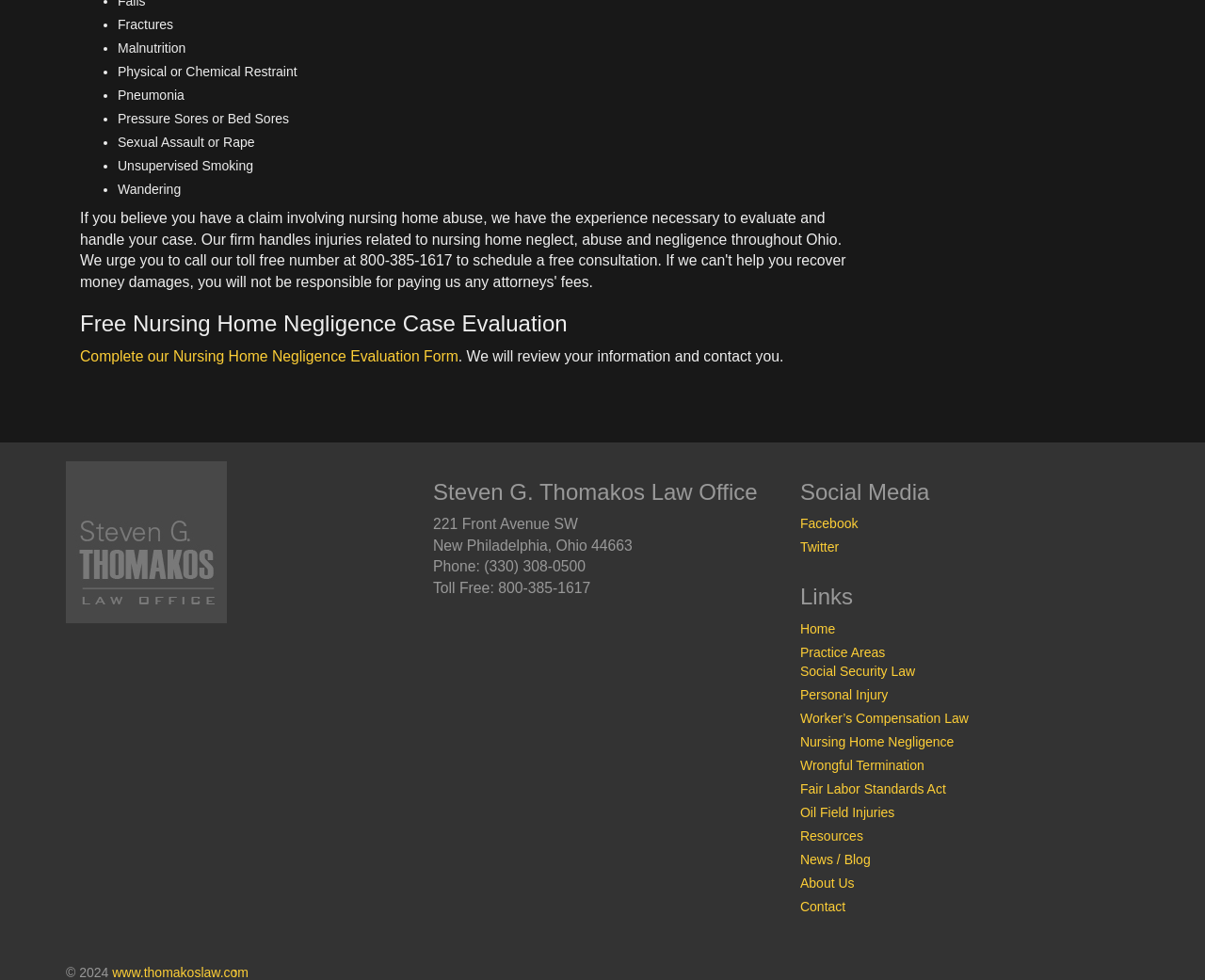What is the name of the law office?
Please provide a comprehensive answer based on the information in the image.

I found the name of the law office by looking at the heading 'Steven G. Thomakos Law Office' located at the bottom of the page, which is part of the contact information section.